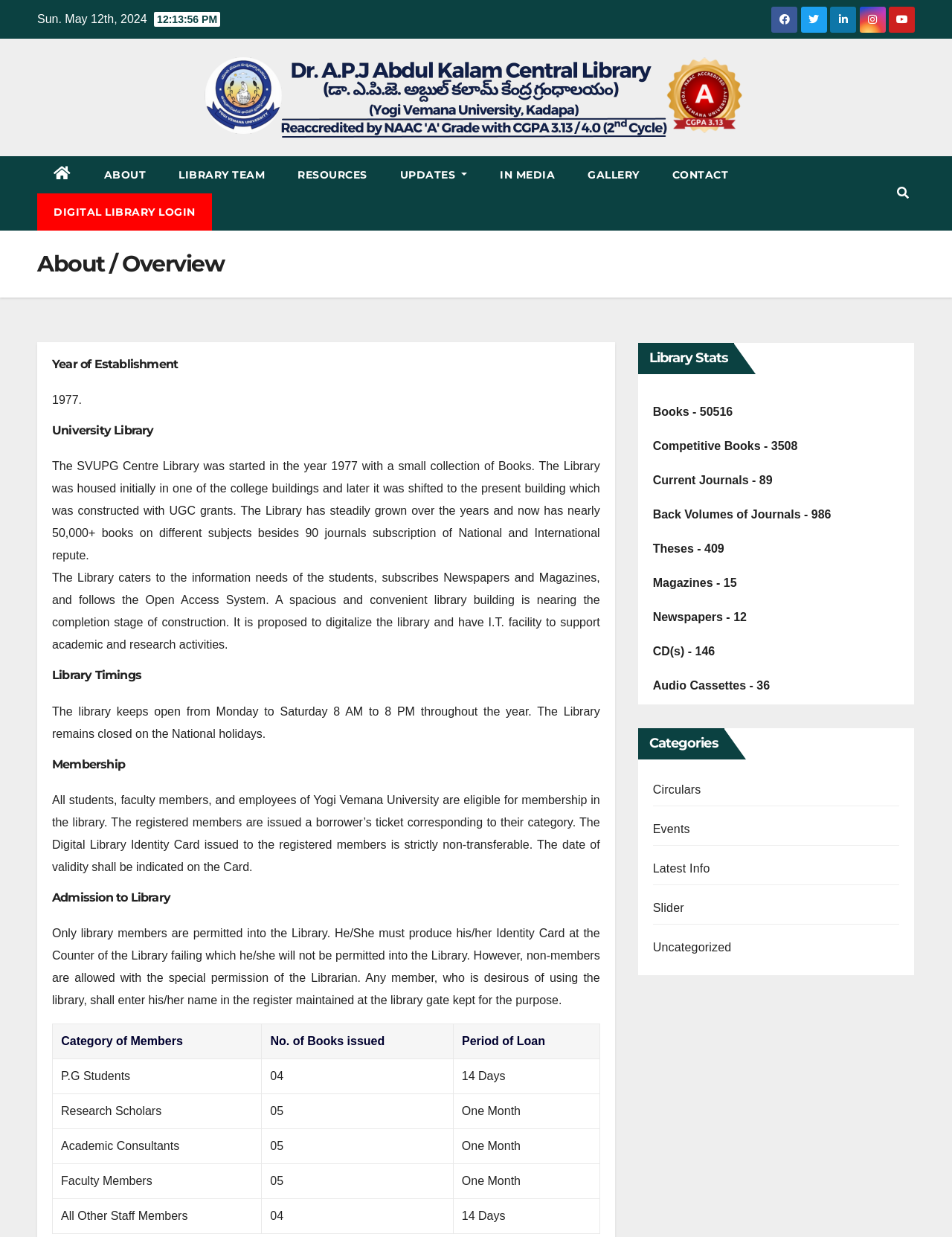Use the information in the screenshot to answer the question comprehensively: How many books are available in the library?

The number of books available in the library can be found in the 'Library Stats' section, which states that there are 50516 books.